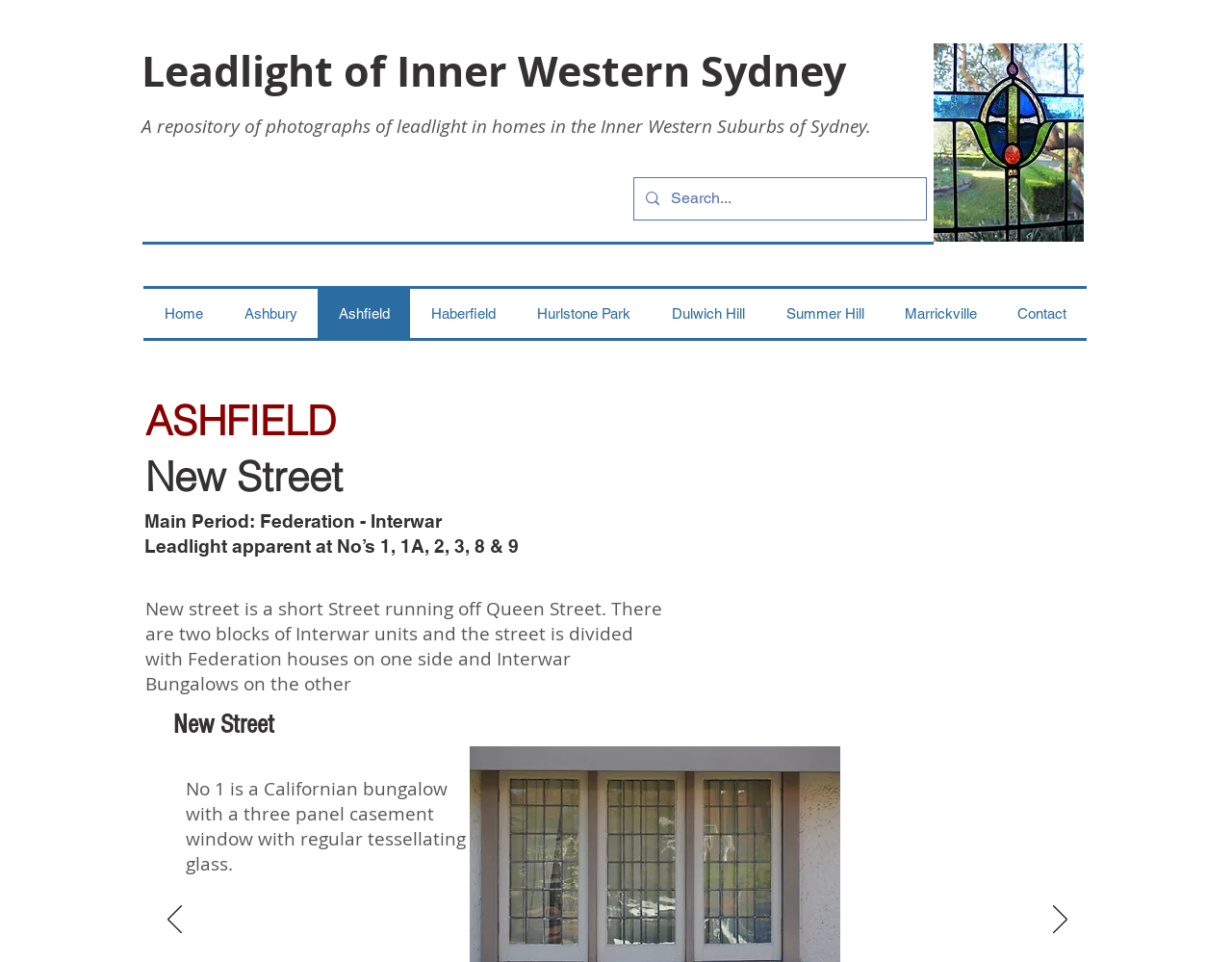Please specify the bounding box coordinates of the element that should be clicked to execute the given instruction: 'Click Previous button'. Ensure the coordinates are four float numbers between 0 and 1, expressed as [left, top, right, bottom].

[0.136, 0.941, 0.147, 0.973]